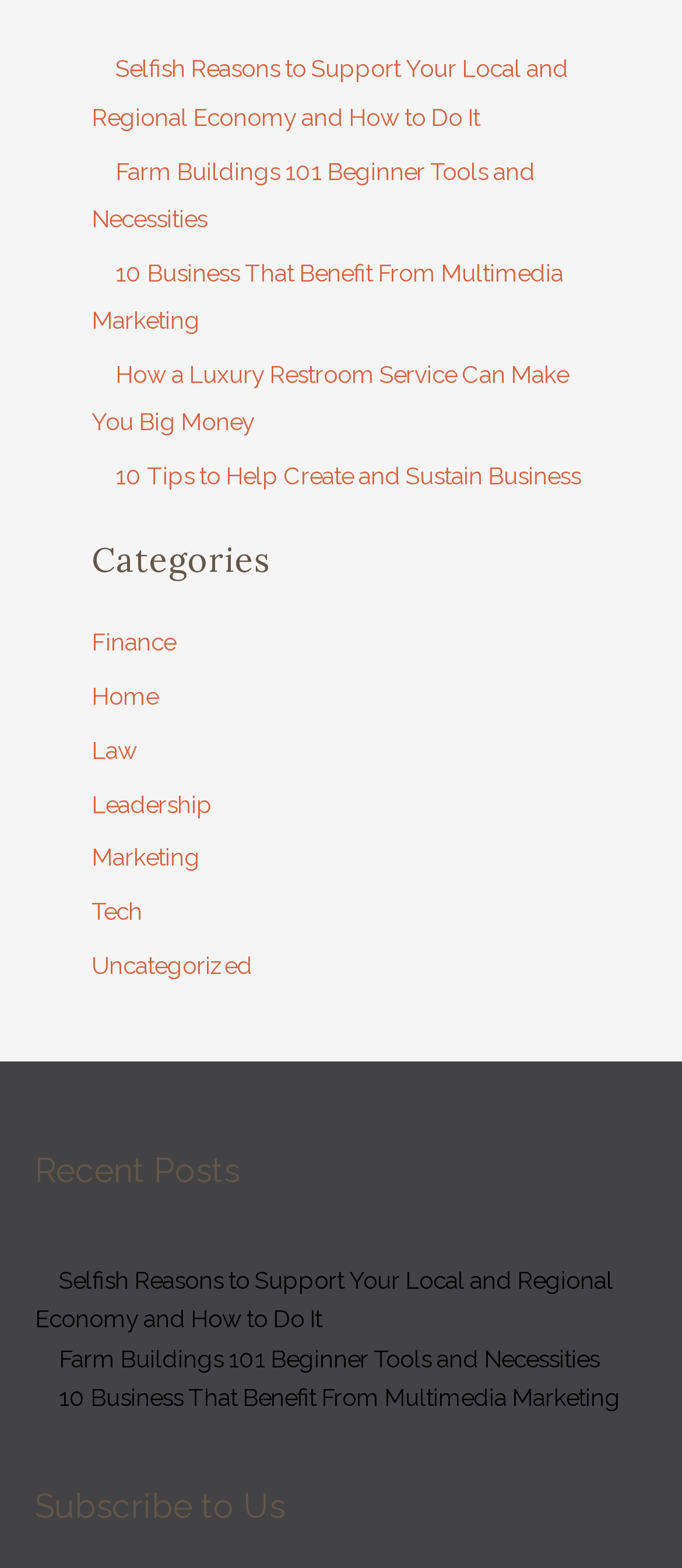Kindly respond to the following question with a single word or a brief phrase: 
How many links are in the first section?

5